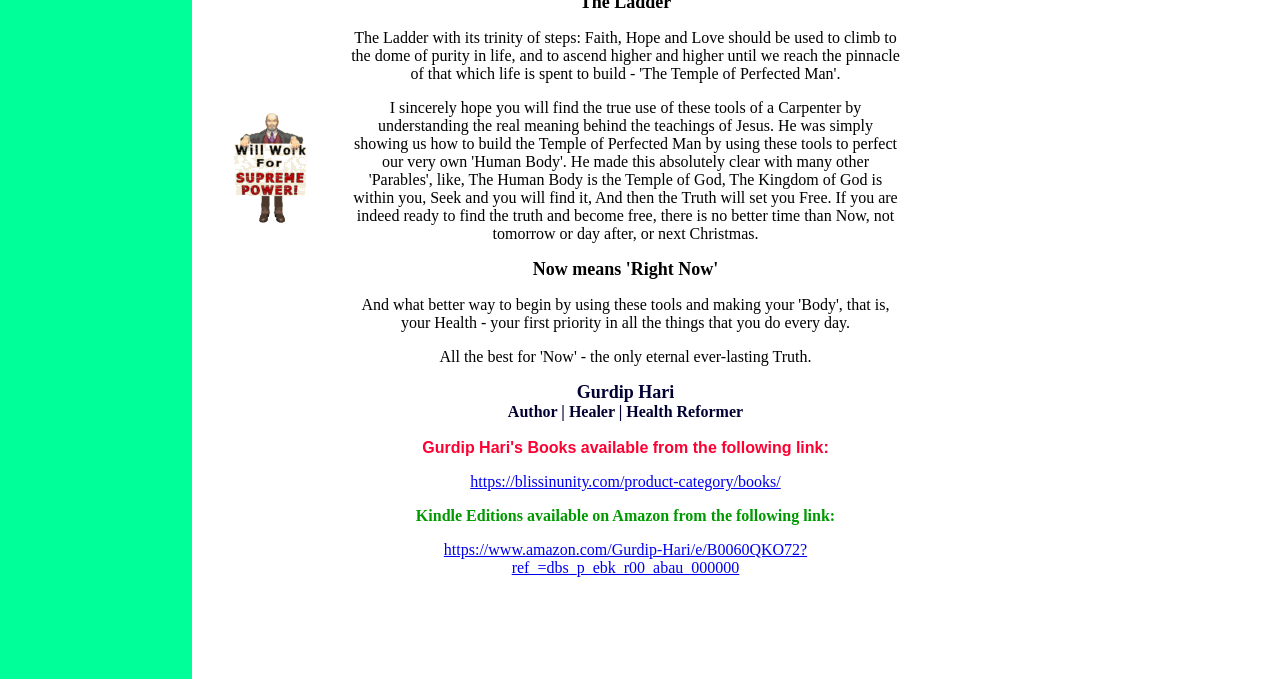Extract the bounding box coordinates of the UI element described: "https://blissinunity.com/product-category/books/". Provide the coordinates in the format [left, top, right, bottom] with values ranging from 0 to 1.

[0.367, 0.679, 0.61, 0.703]